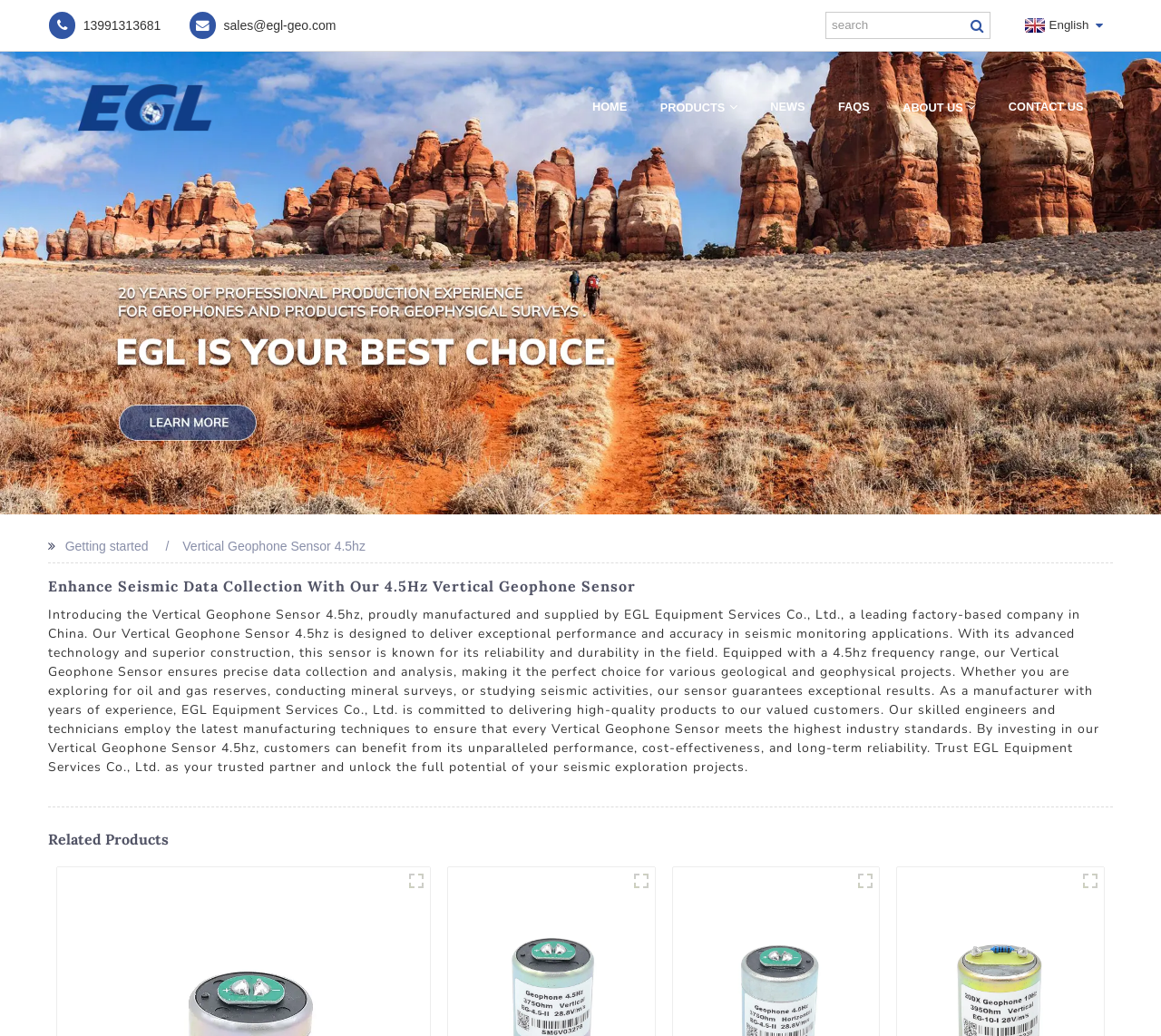Please answer the following question as detailed as possible based on the image: 
What is the phone number on the webpage?

I found the phone number by looking at the StaticText element with the OCR text '13991313681' located at the top of the webpage.